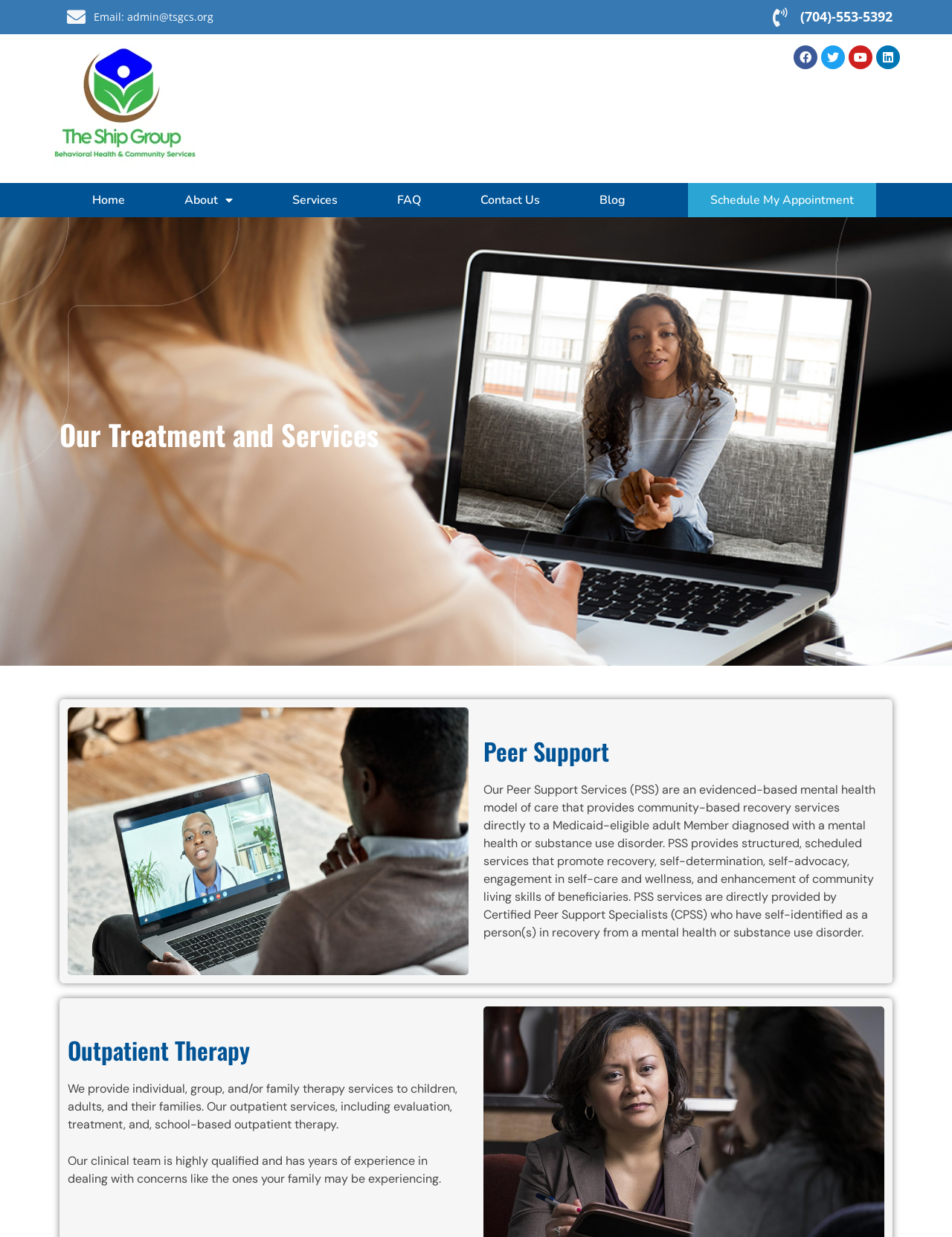Provide the bounding box coordinates of the HTML element described as: "Schedule My Appointment". The bounding box coordinates should be four float numbers between 0 and 1, i.e., [left, top, right, bottom].

[0.722, 0.148, 0.92, 0.176]